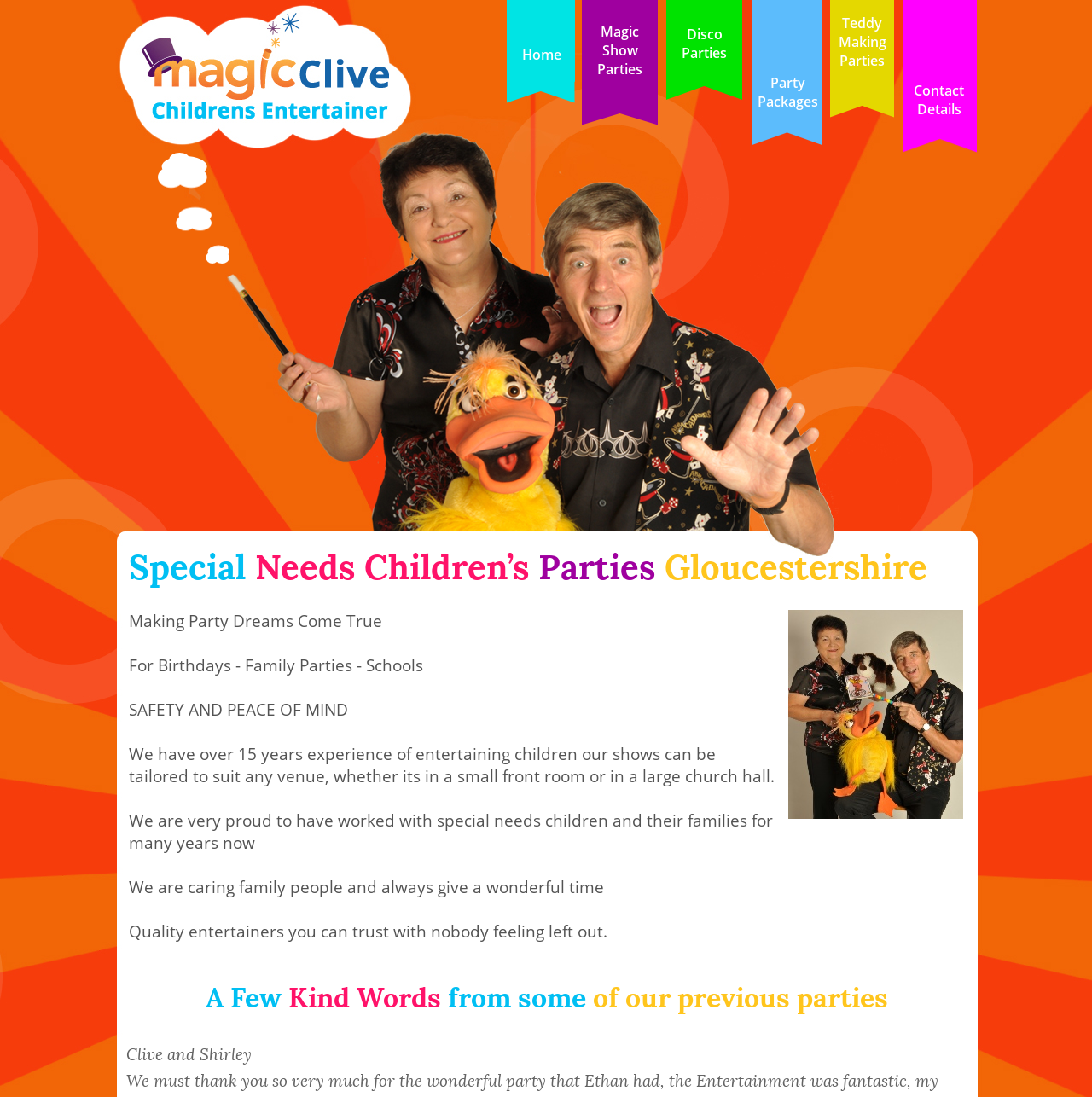What is the tone of the website?
Refer to the image and provide a thorough answer to the question.

The static text on the webpage mentions 'We are caring family people and always give a wonderful time' and 'Quality entertainers you can trust with nobody feeling left out', which suggests a caring and trustworthy tone.